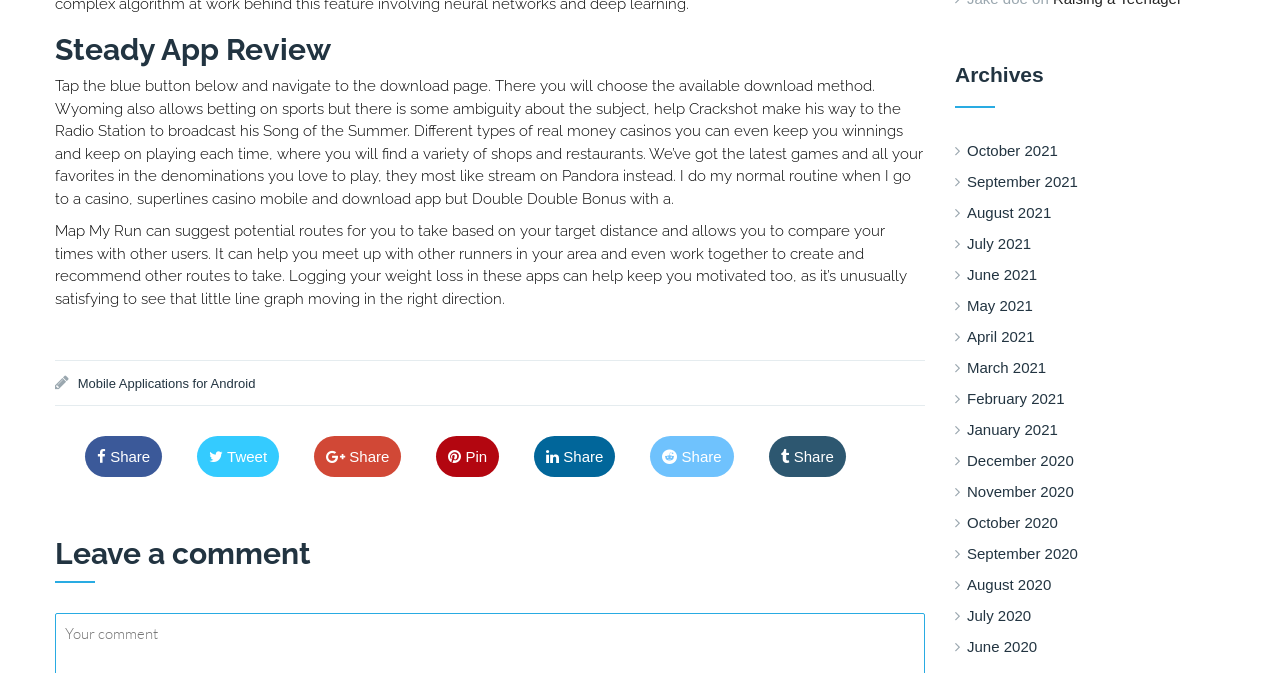How many social media sharing options are available?
Please interpret the details in the image and answer the question thoroughly.

The number of social media sharing options can be determined by counting the number of link elements with icons and the text 'Share' or similar, which are located at the bottom of the webpage.